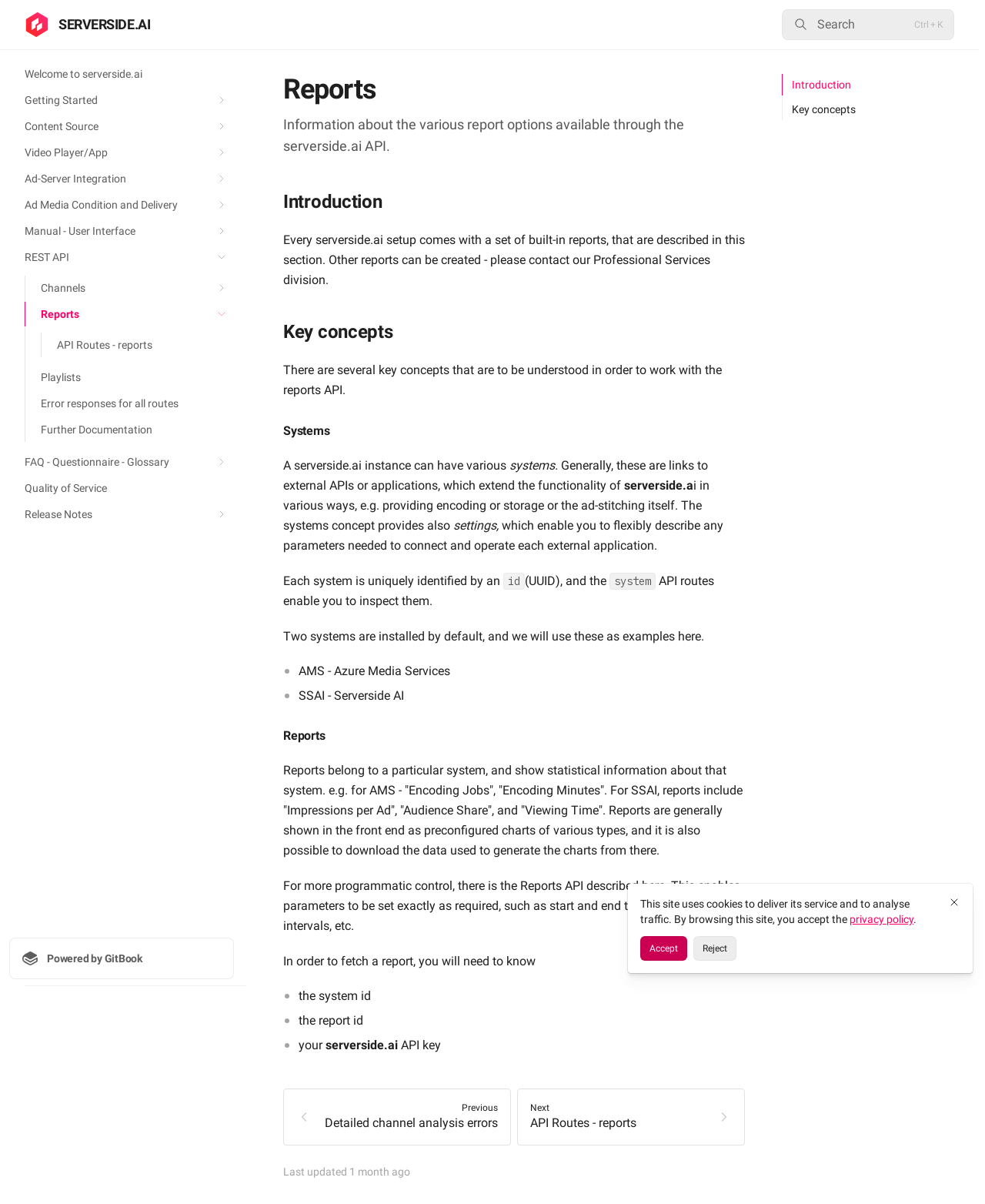What type of information do reports show?
Please give a detailed and thorough answer to the question, covering all relevant points.

Reports show statistical information about a particular system. For example, for AMS, reports include 'Encoding Jobs', 'Encoding Minutes'. For SSAI, reports include 'Impressions per Ad', 'Audience Share', and 'Viewing Time'.